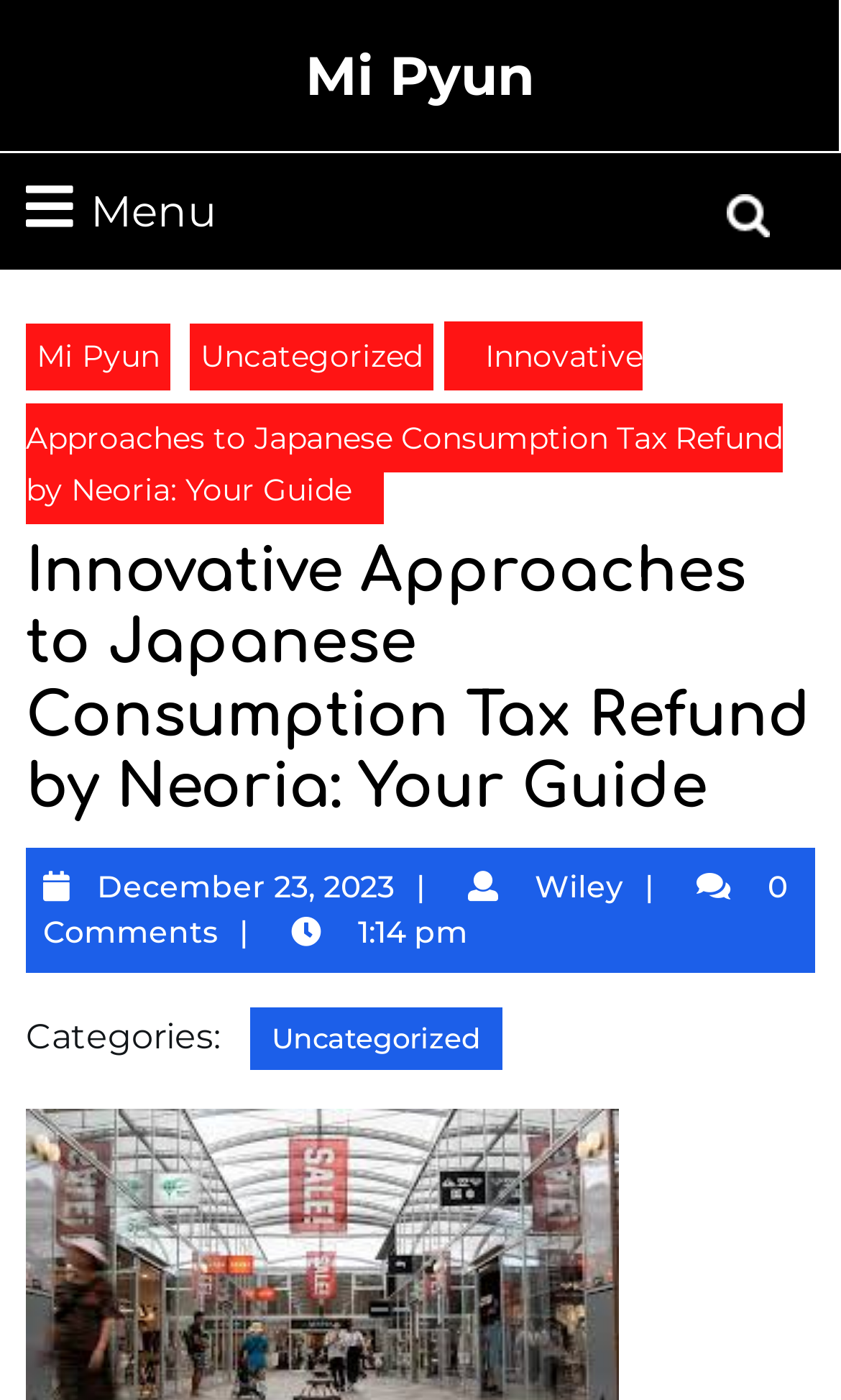Please identify the bounding box coordinates of the element I need to click to follow this instruction: "Check the categories".

[0.297, 0.719, 0.597, 0.764]